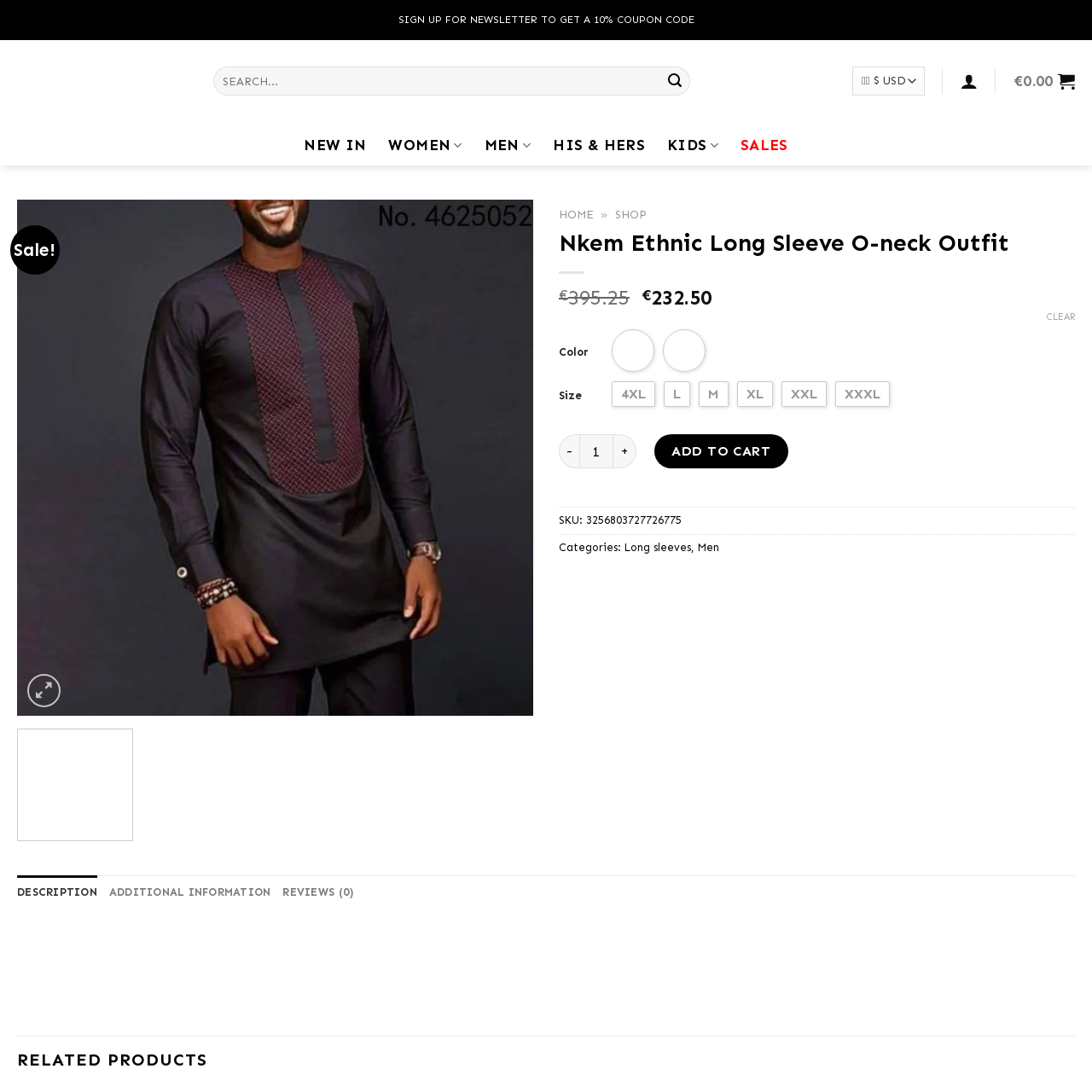Check the image highlighted by the red rectangle and provide a single word or phrase for the question:
What is the name of the clothing website?

Orevaa African Clothing